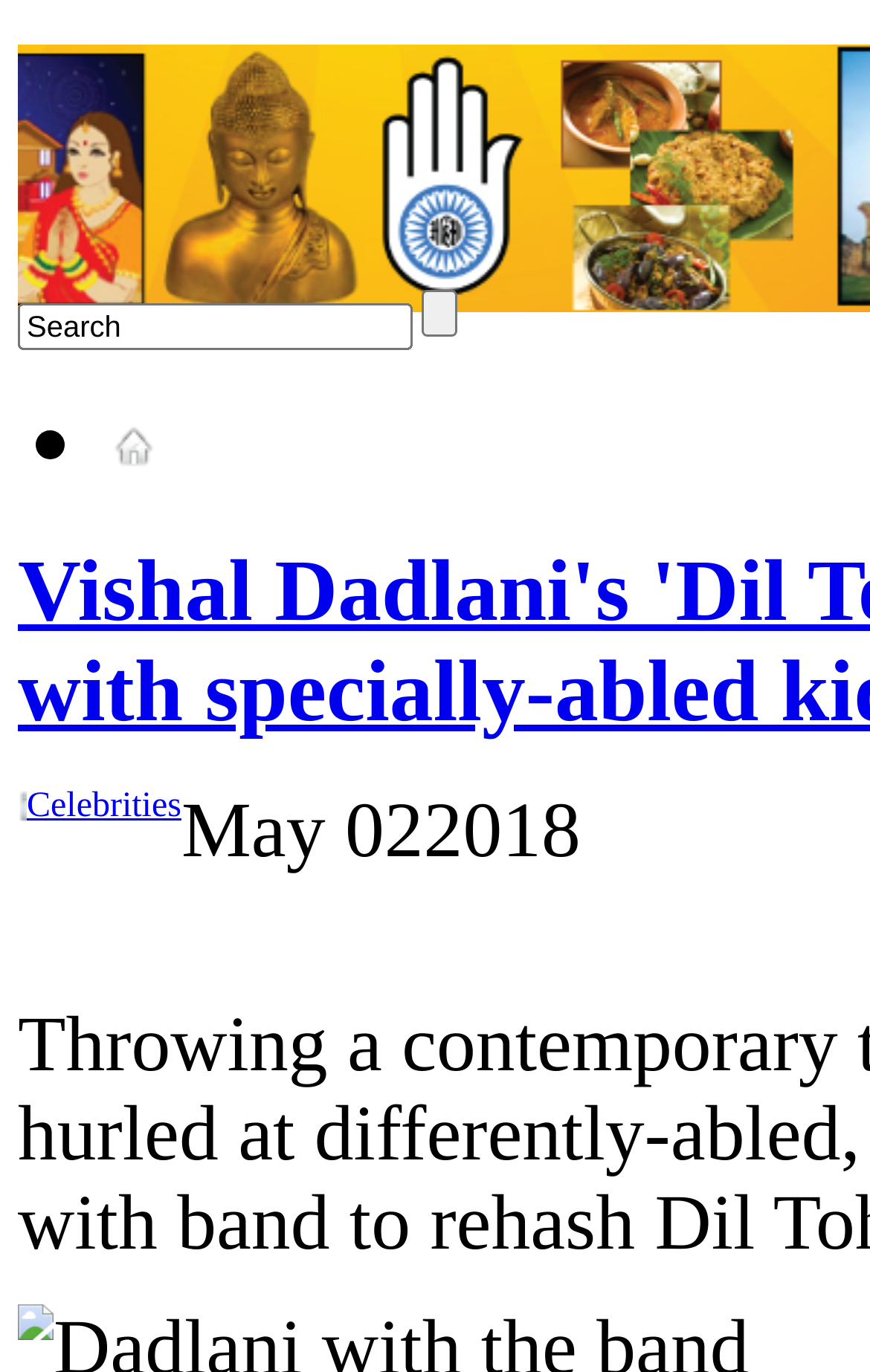Using the element description Terms and Conditions, predict the bounding box coordinates for the UI element. Provide the coordinates in (top-left x, top-left y, bottom-right x, bottom-right y) format with values ranging from 0 to 1.

None